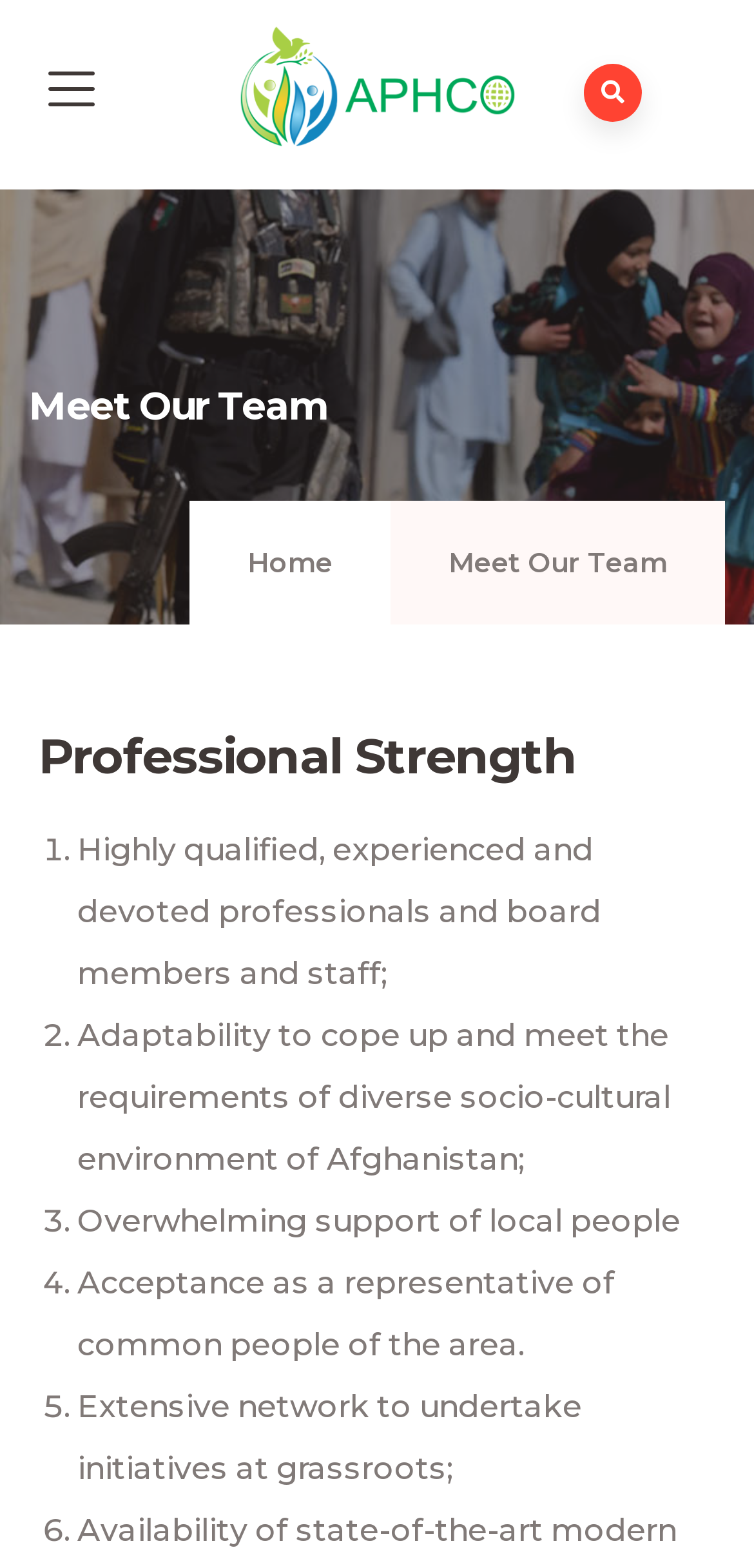Detail the various sections and features present on the webpage.

The webpage is about the "Meet Our Team" section of the Afghan Protection Health and Charity Organization. At the top left, there is a small icon link with a Unicode character '\ue966'. Next to it, there is a link to the organization's name, accompanied by a logo image. 

Below these elements, a prominent heading "Meet Our Team" is centered at the top of the page. On the right side of the page, there is a link to the "Home" page.

The main content of the page is divided into a list of six points, each with a numbered marker and a brief description. The list is headed by a subheading "Professional Strength". The first point describes the organization's team as "Highly qualified, experienced and devoted professionals and board members and staff". The second point highlights their adaptability to diverse socio-cultural environments in Afghanistan. The third point mentions the overwhelming support of local people. The fourth point is about acceptance as a representative of common people in the area. The fifth point describes their extensive network for grassroots initiatives. The sixth and final point is not fully visible, but it seems to be related to their capabilities.

Throughout the page, the layout is clean, with ample whitespace between elements, making it easy to read and navigate.